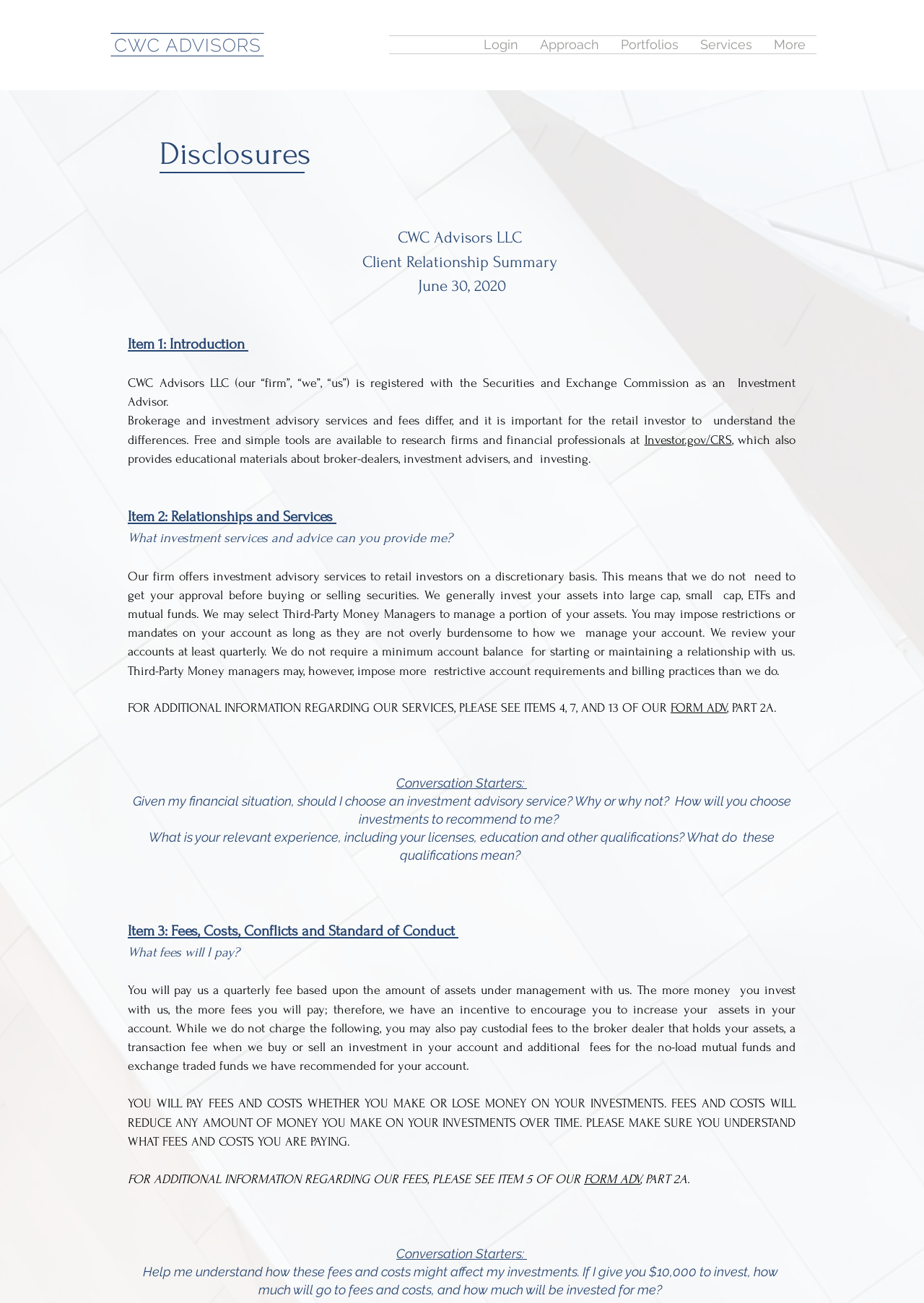Use a single word or phrase to answer the question: What is the purpose of the 'Conversation Starters' section?

To provide discussion topics